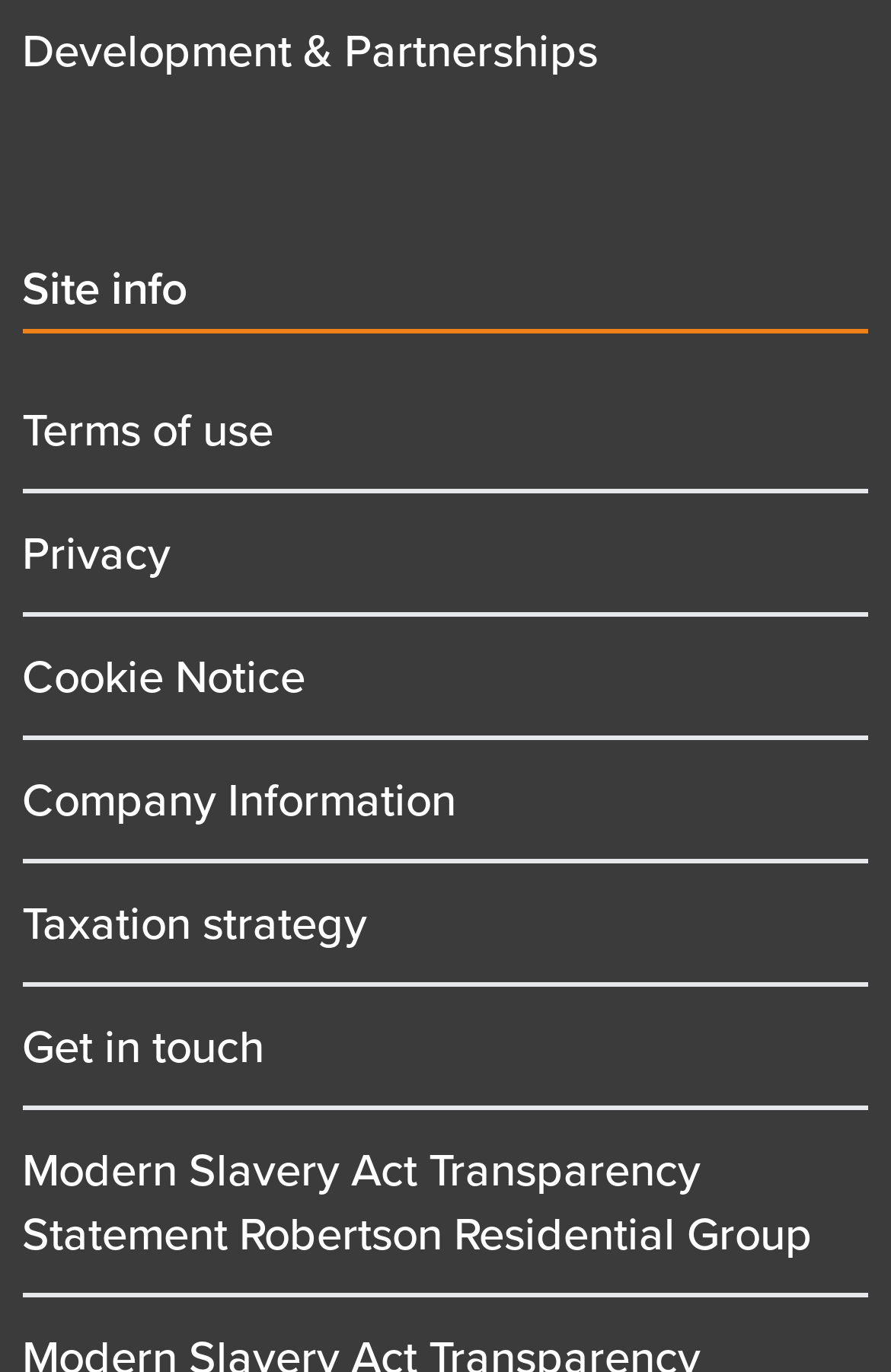What is the first menu item?
Using the visual information, answer the question in a single word or phrase.

Development & Partnerships